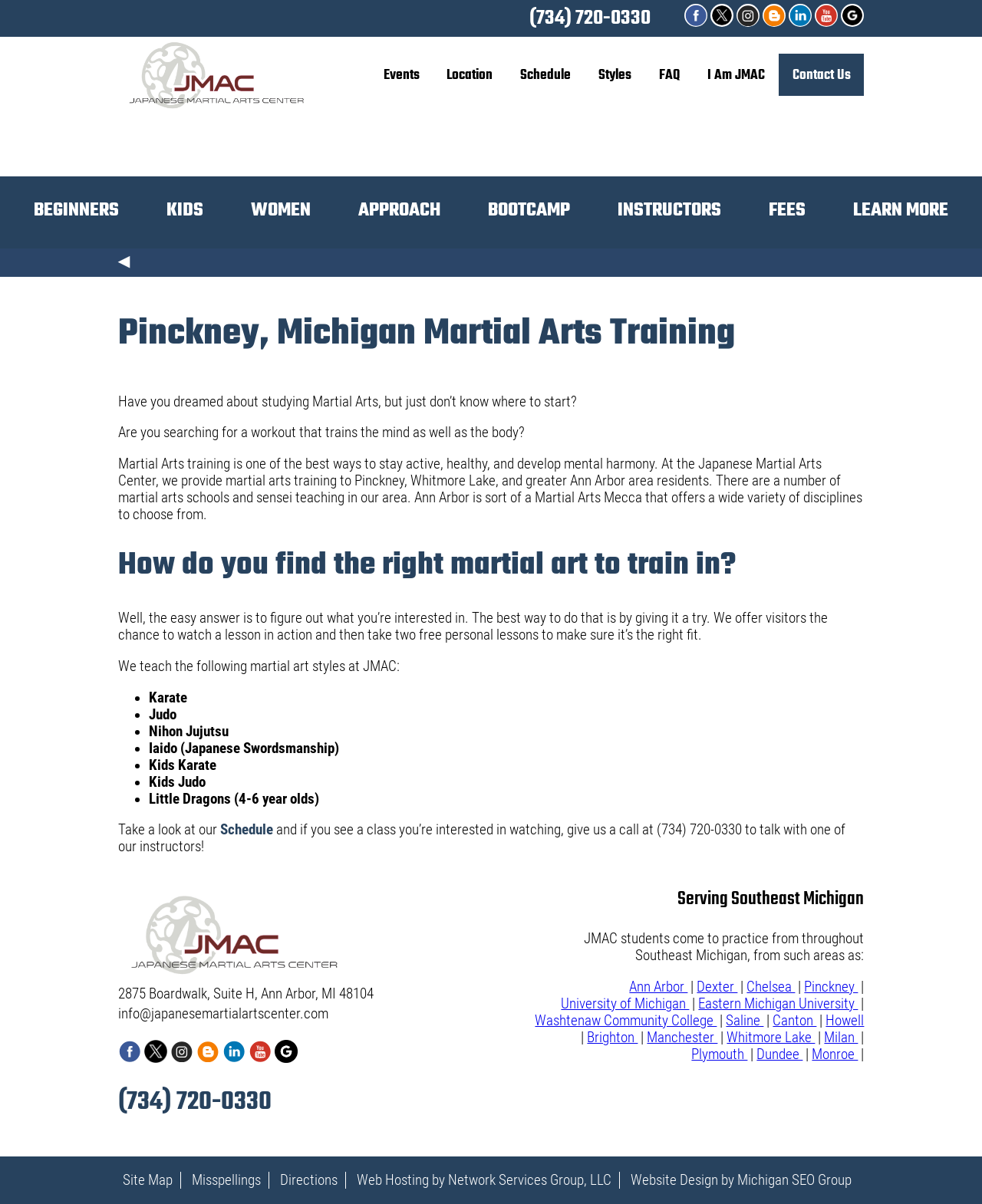Please answer the following question as detailed as possible based on the image: 
What is the phone number to contact the Japanese Martial Arts Center?

The phone number can be found at the top of the webpage, next to the 'Ann Arbor Japanese Martial Arts on Facebook' link, and also at the bottom of the webpage in the 'contentinfo' section.